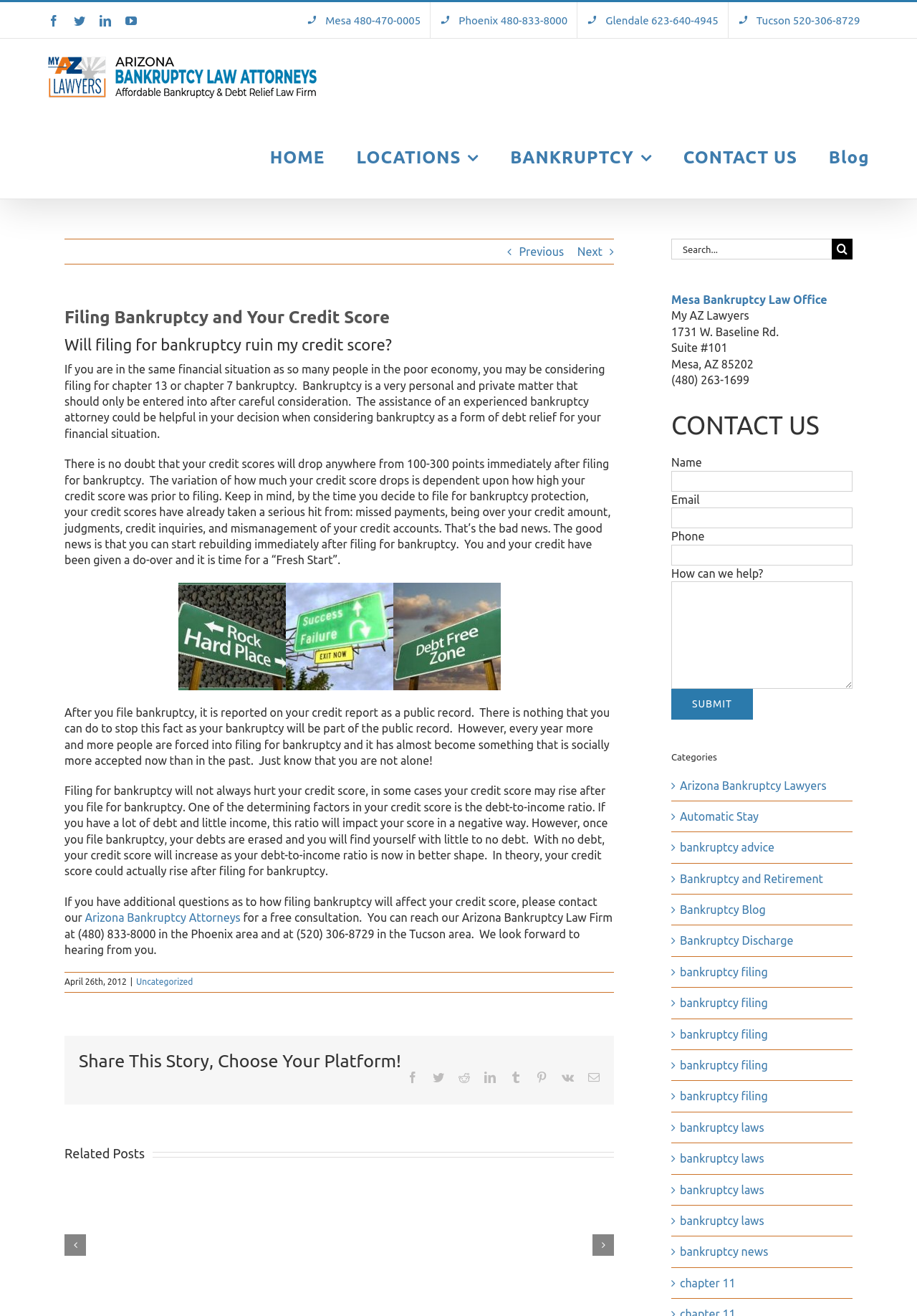Ascertain the bounding box coordinates for the UI element detailed here: "Next Post →". The coordinates should be provided as [left, top, right, bottom] with each value being a float between 0 and 1.

None